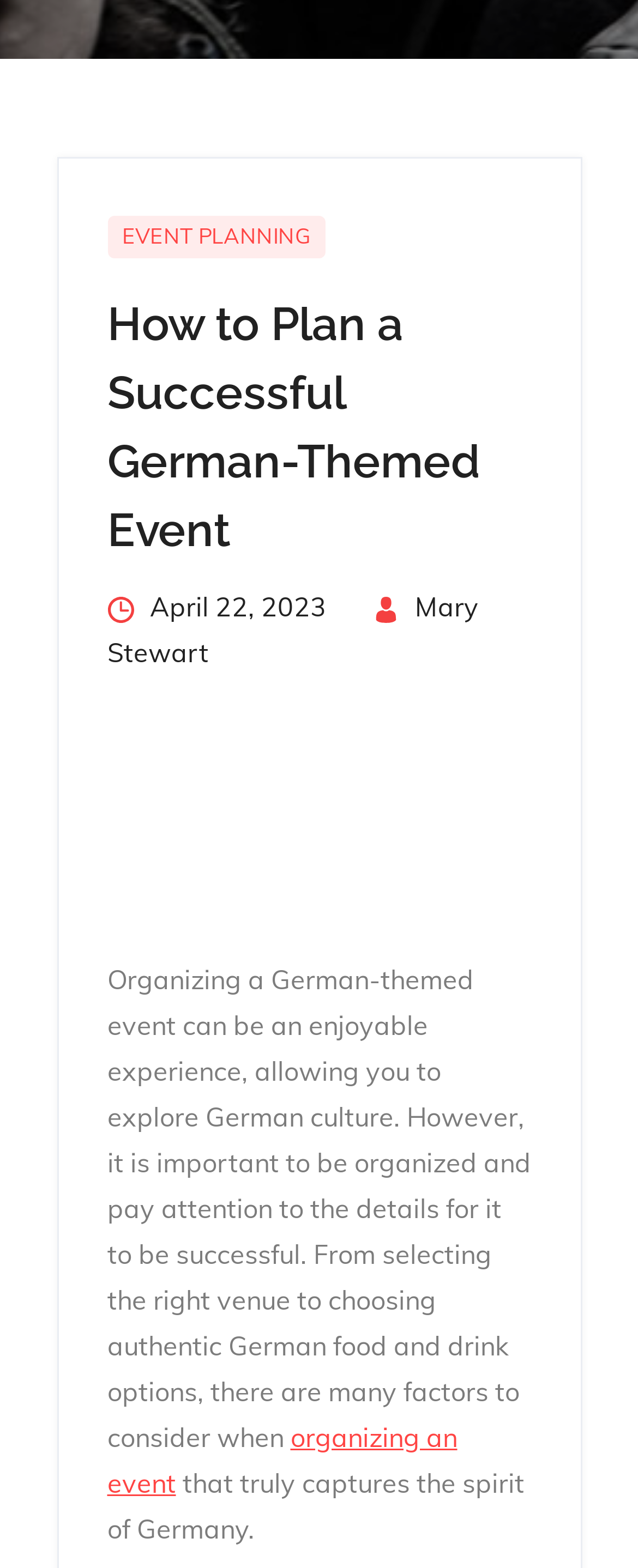When was the article posted?
Based on the image, give a concise answer in the form of a single word or short phrase.

April 22, 2023